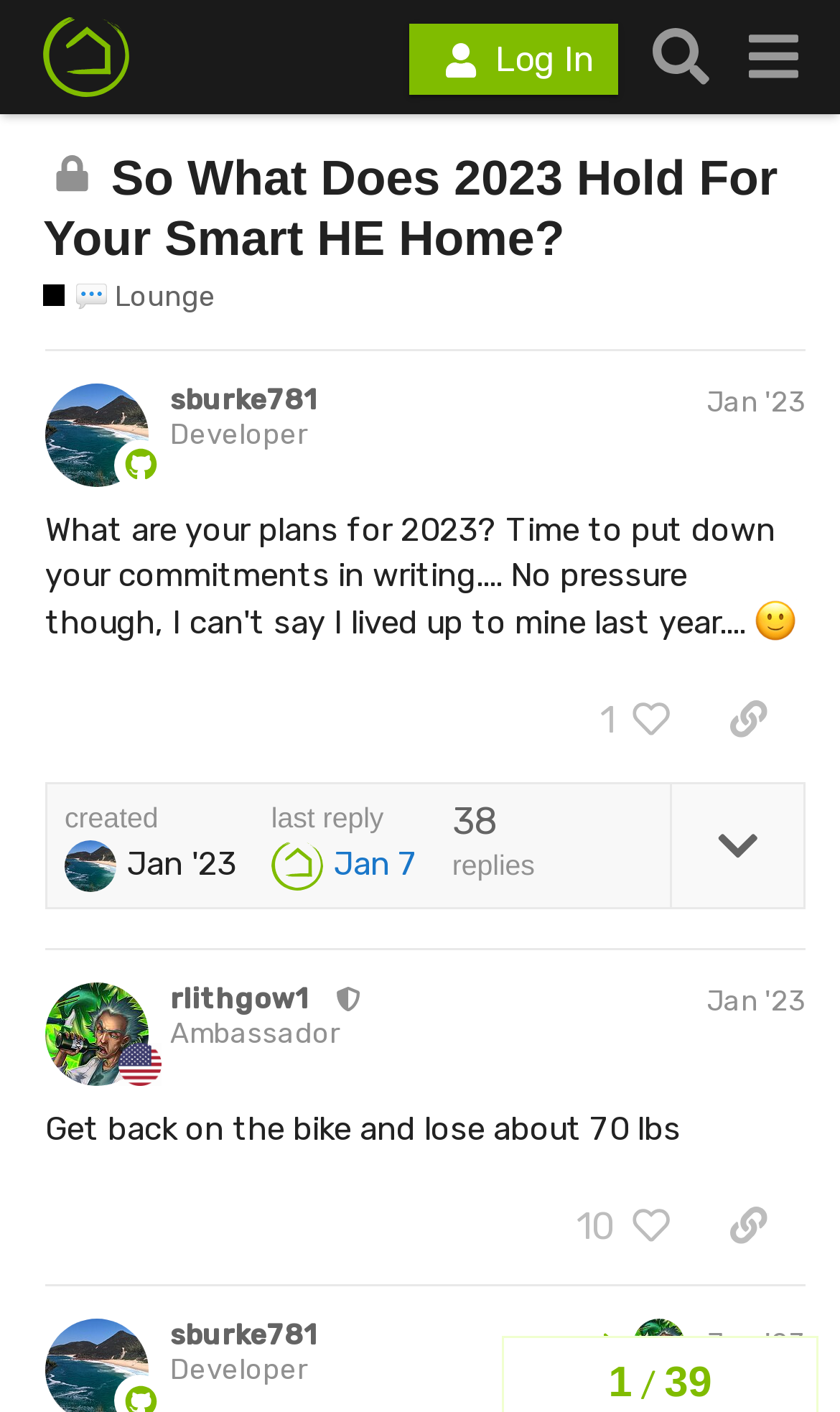Using a single word or phrase, answer the following question: 
How many posts are there in this topic?

2